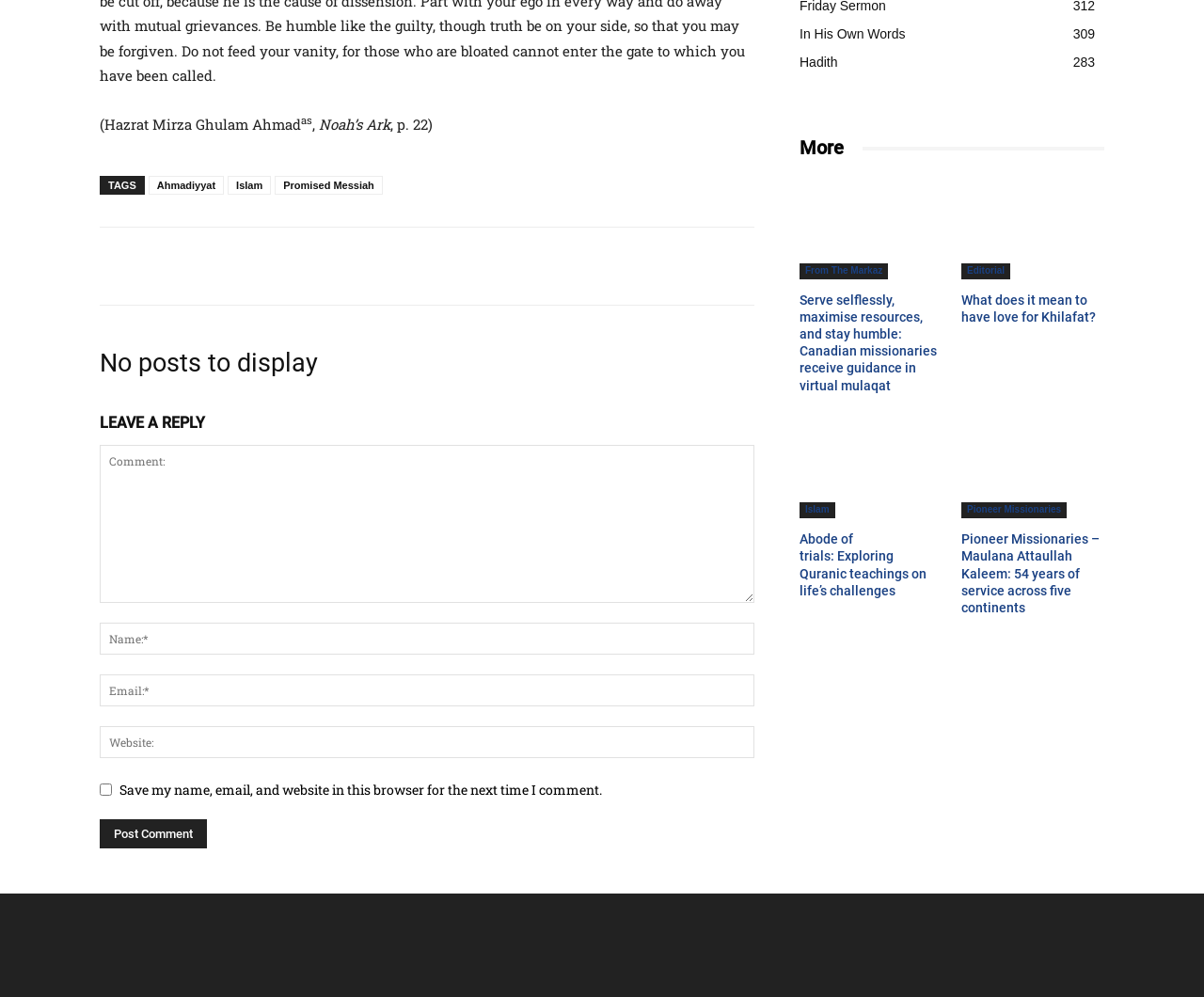For the following element description, predict the bounding box coordinates in the format (top-left x, top-left y, bottom-right x, bottom-right y). All values should be floating point numbers between 0 and 1. Description: From The Markaz

[0.664, 0.264, 0.738, 0.28]